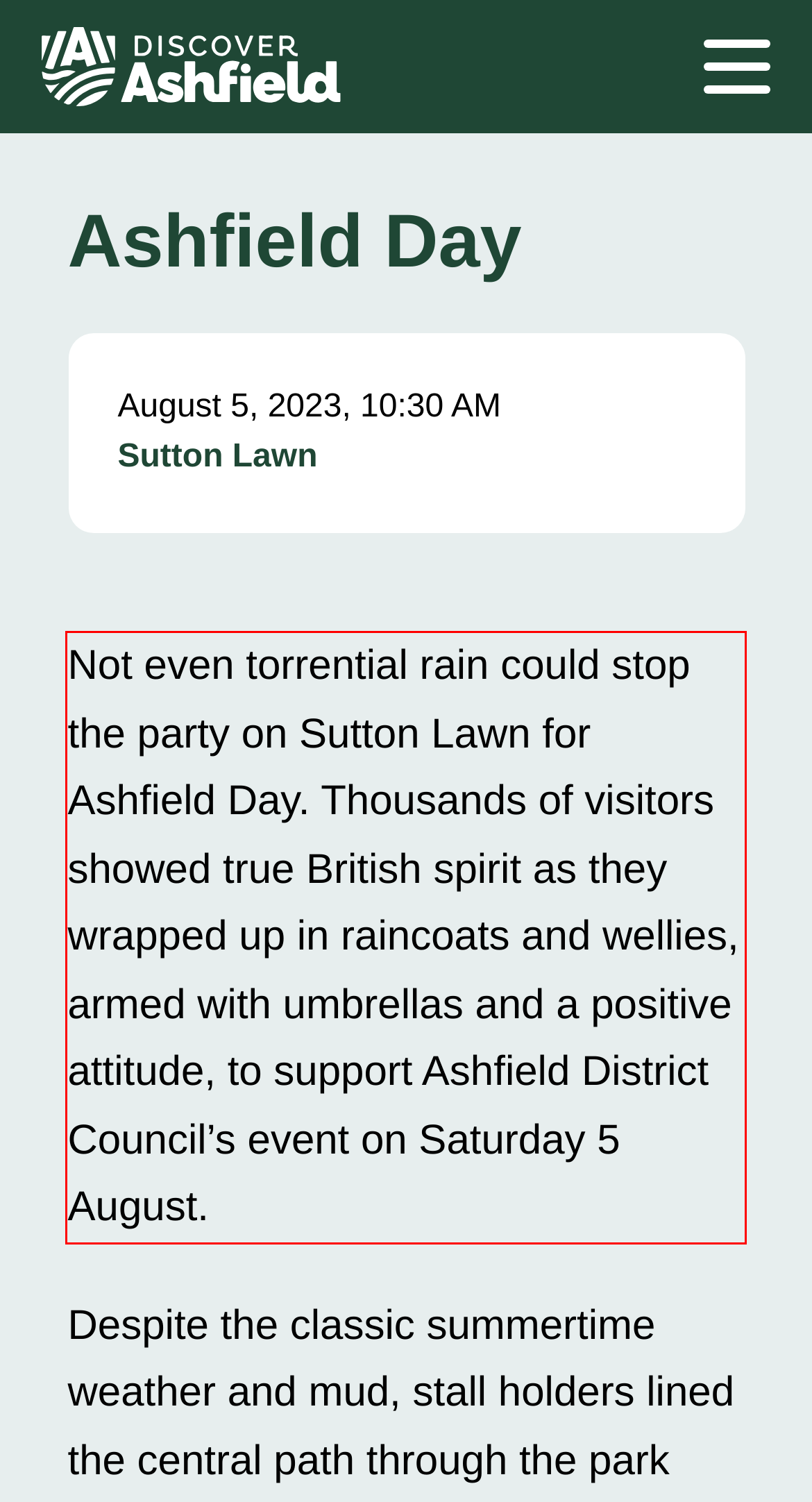You have a screenshot of a webpage where a UI element is enclosed in a red rectangle. Perform OCR to capture the text inside this red rectangle.

Not even torrential rain could stop the party on Sutton Lawn for Ashfield Day. Thousands of visitors showed true British spirit as they wrapped up in raincoats and wellies, armed with umbrellas and a positive attitude, to support Ashfield District Council’s event on Saturday 5 August.